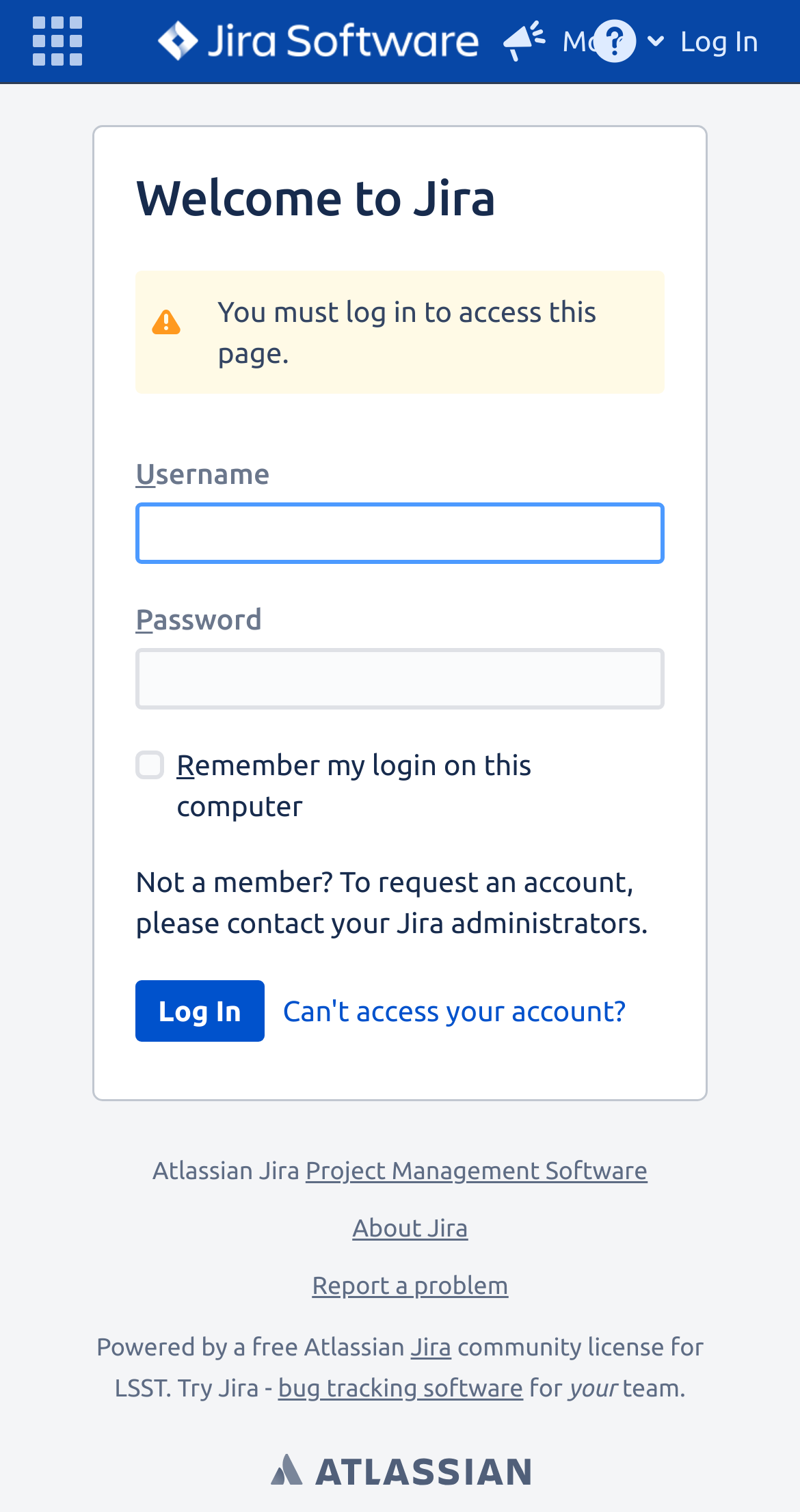Given the element description "Jira" in the screenshot, predict the bounding box coordinates of that UI element.

[0.513, 0.883, 0.564, 0.901]